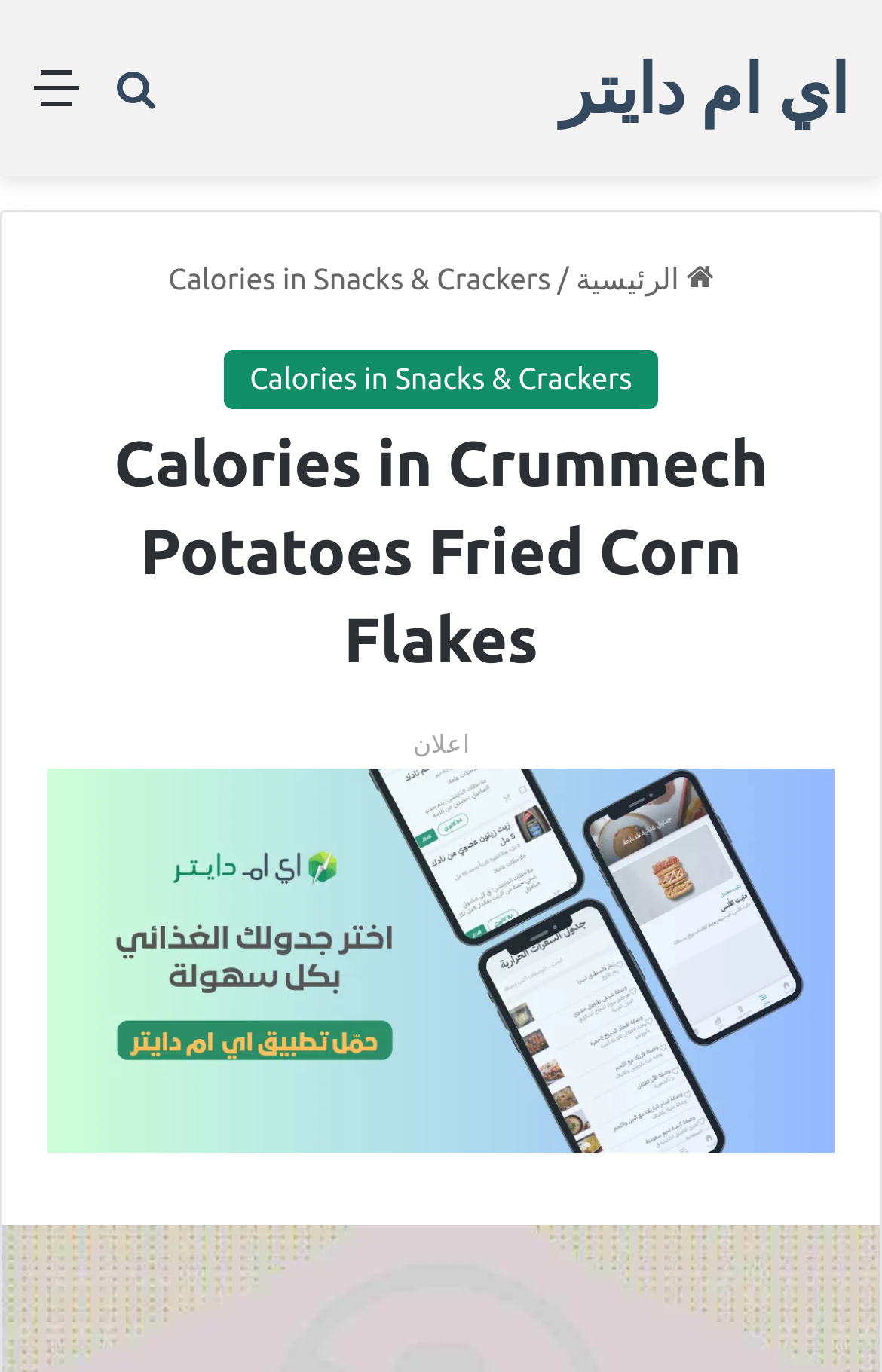What is the purpose of the '/' symbol?
Give a detailed and exhaustive answer to the question.

The '/' symbol is used as a separator between the links 'الرئيسية' and 'Calories in Snacks & Crackers', indicating a hierarchical relationship between the two.